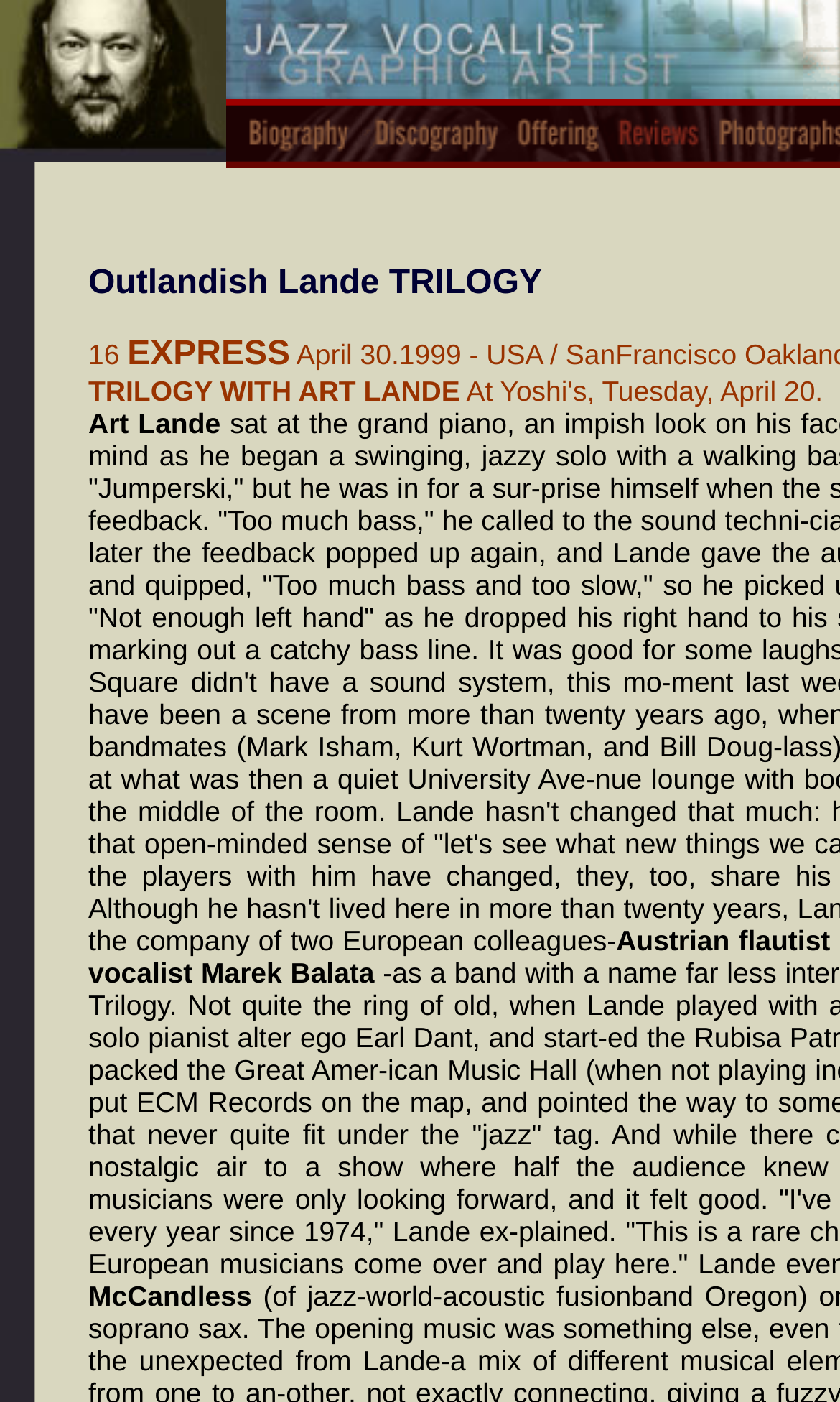Respond to the question below with a single word or phrase:
What is the rating of the trilogy?

16